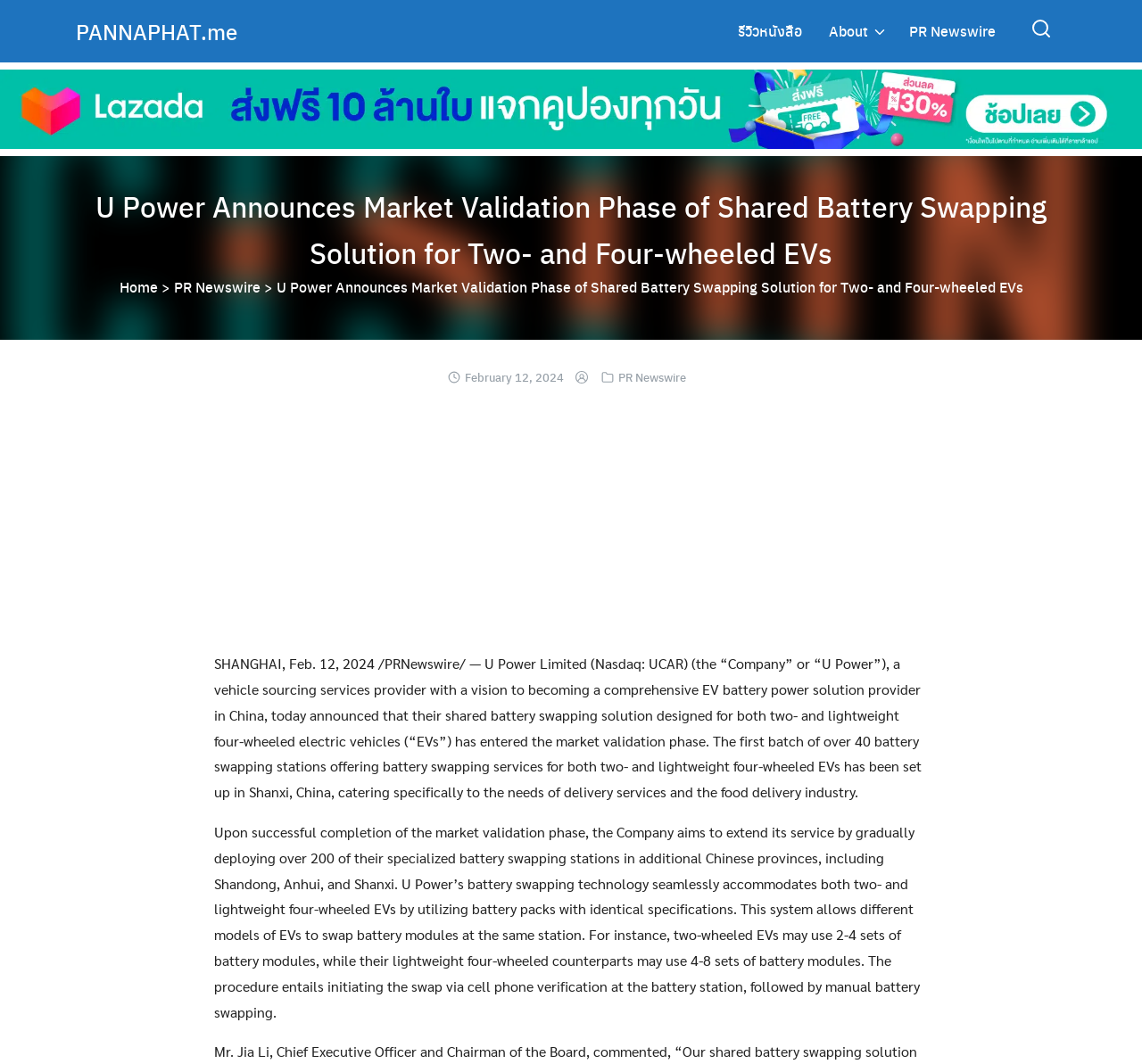Determine the bounding box coordinates for the area that should be clicked to carry out the following instruction: "Click the COURSES link".

None